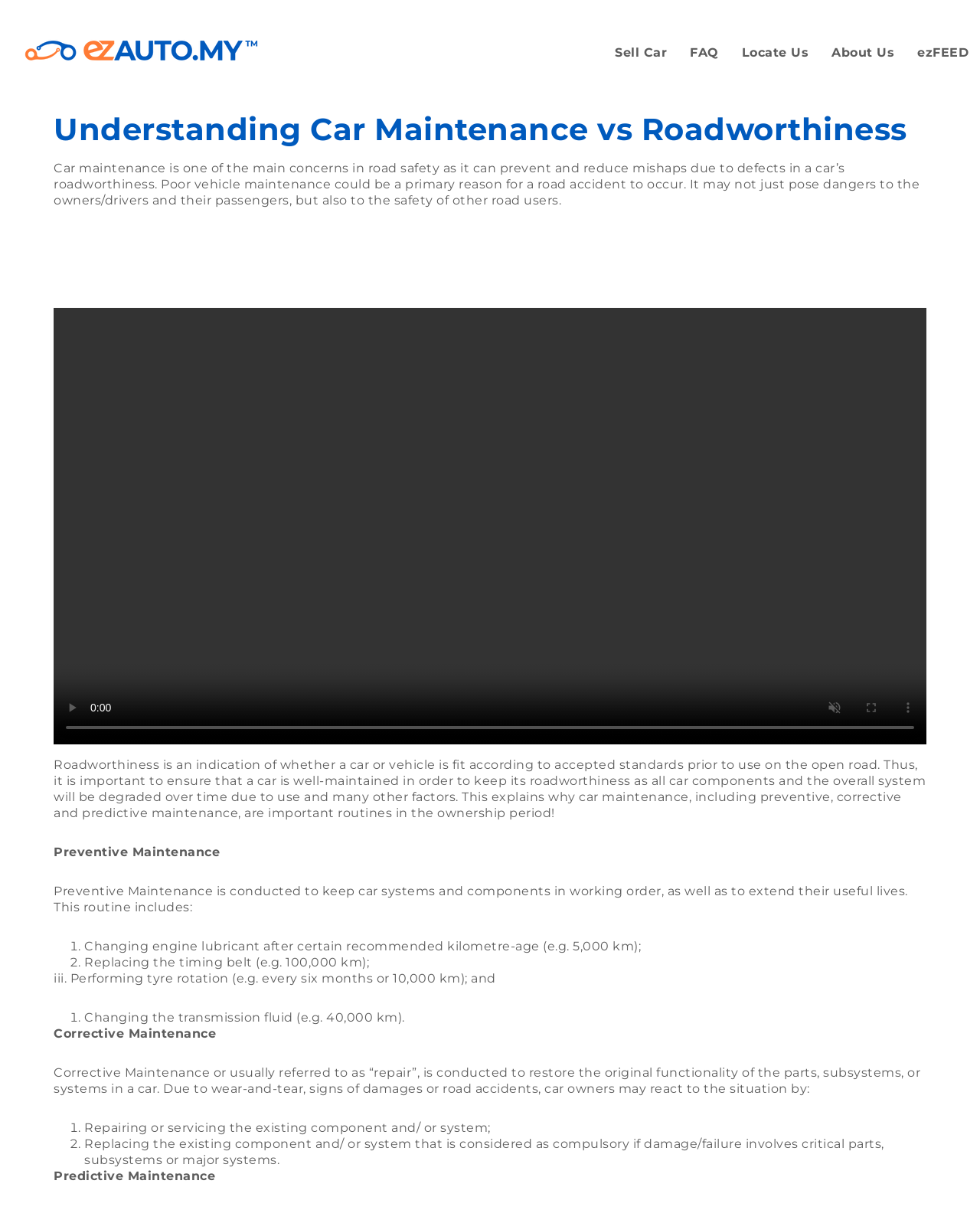Give an in-depth explanation of the webpage layout and content.

The webpage is about understanding car maintenance and roadworthiness. At the top, there is a logo and a navigation menu with links to "Sell Car", "FAQ", "Locate Us", "About Us", and "ezFEED". Below the navigation menu, there is a header with the title "Understanding Car Maintenance vs Roadworthiness". 

A paragraph of text explains the importance of car maintenance in preventing road accidents, followed by a video player with controls to play, unmute, enter full screen, and show more media controls. The video player takes up most of the width of the page.

Below the video player, there are three sections of text discussing roadworthiness, preventive maintenance, and corrective maintenance. The section on preventive maintenance lists several routine maintenance tasks, including changing engine lubricant, replacing the timing belt, and performing tyre rotation. The section on corrective maintenance explains the need to repair or replace damaged car parts and systems.

Finally, there is a section on predictive maintenance, but it does not contain any detailed information. Throughout the page, there are no images other than the logo at the top. The text is organized in a clear and readable format, with headings and bullet points used to break up the content.